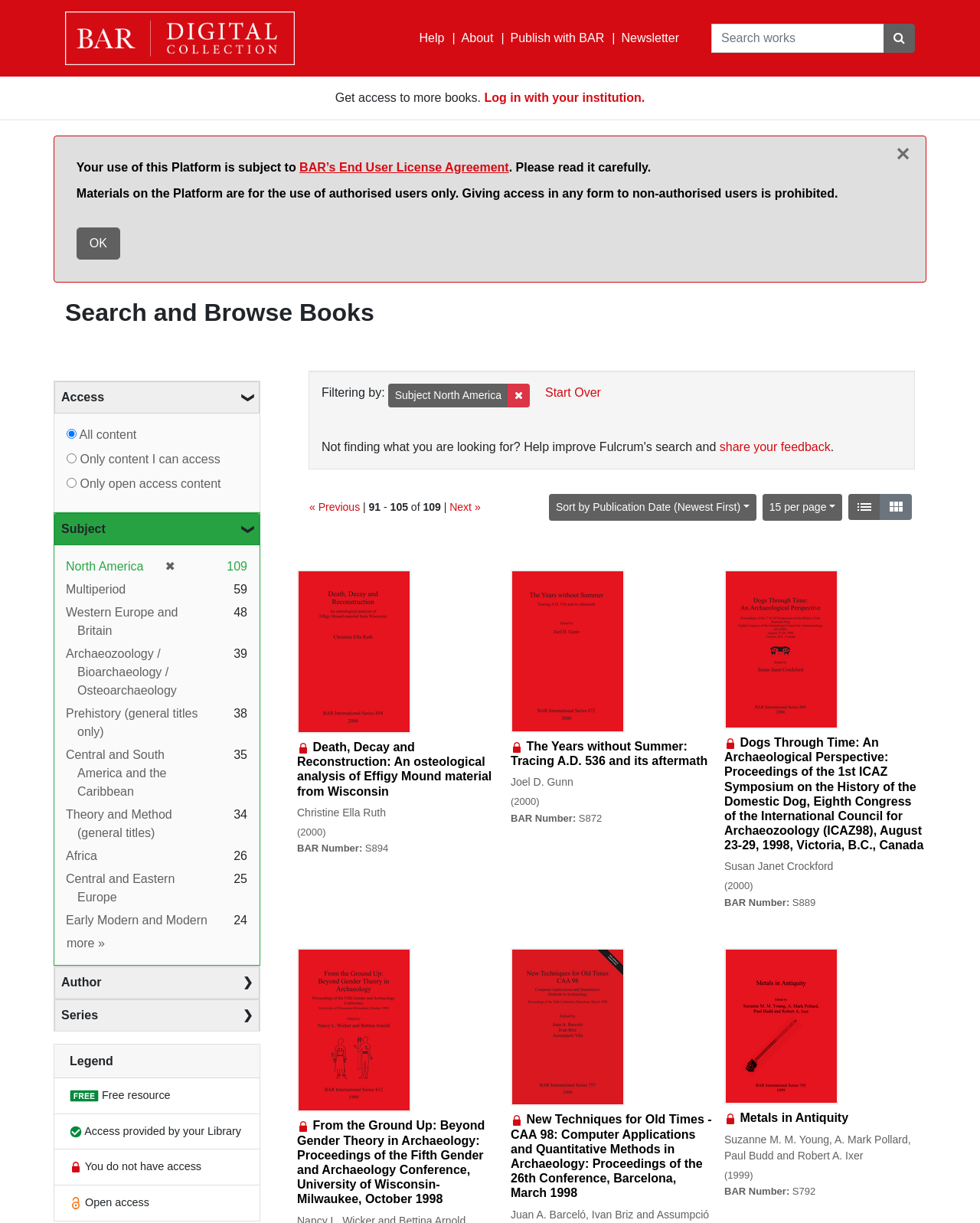Could you indicate the bounding box coordinates of the region to click in order to complete this instruction: "Search for works within BAR Digital Collection".

[0.726, 0.019, 0.902, 0.043]